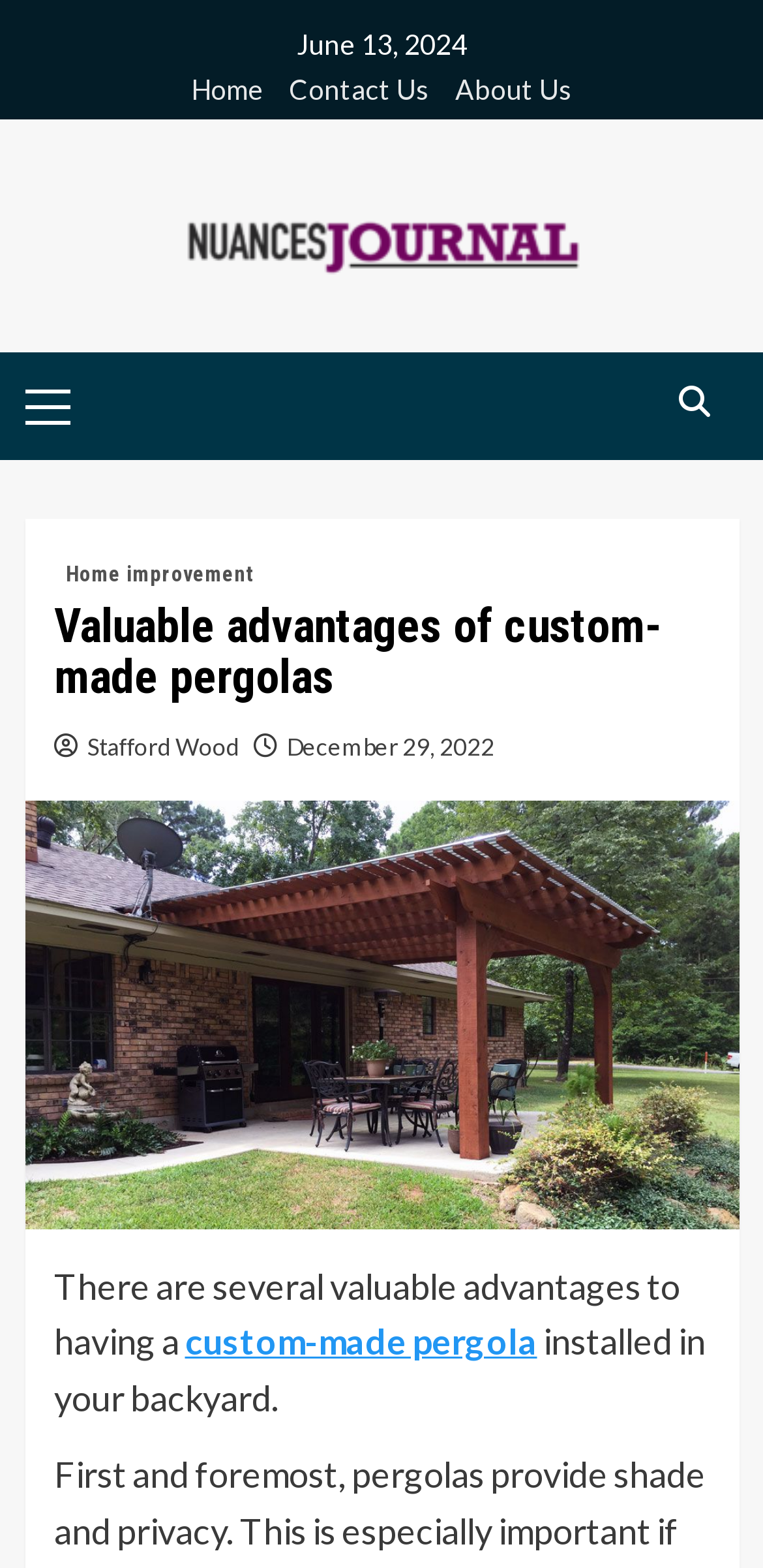What is the topic of the article?
Using the image as a reference, answer the question with a short word or phrase.

custom-made pergolas